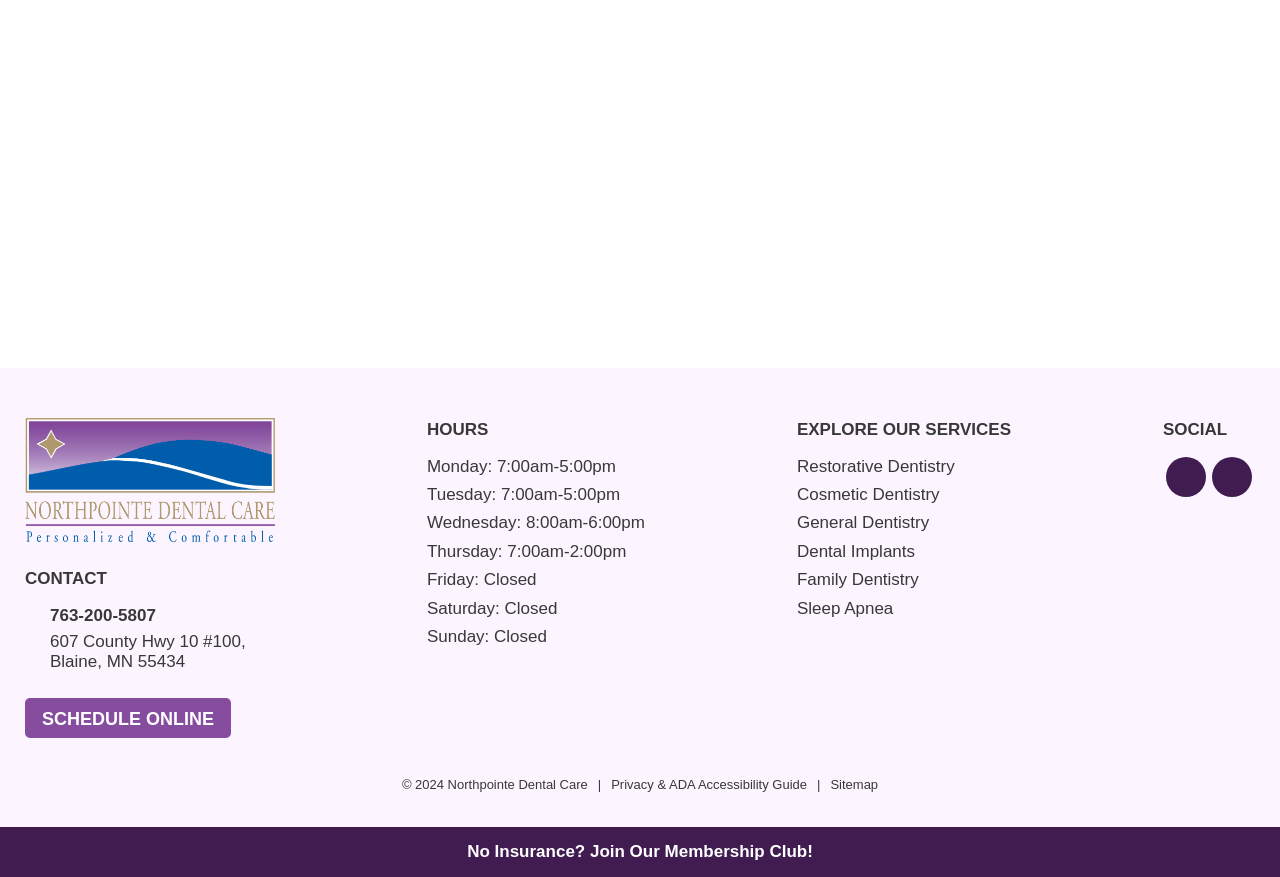Answer this question in one word or a short phrase: What is the name of the dental care center?

Northpointe Dental Care